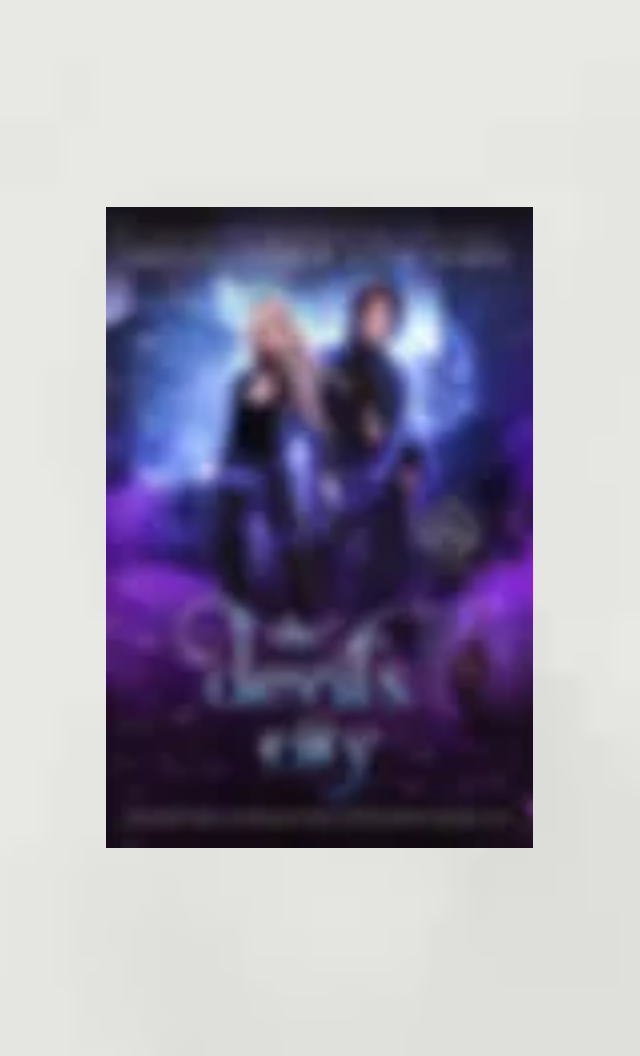Describe the image with as much detail as possible.

The image features the cover of "The Devil's City," the fifth book in the "Hidden Legends" series. Set against a mystical backdrop, the design includes two central figures clad in dark attire, exuding an air of mystery and intrigue. The background features swirling shades of purple and hints of ethereal light, suggesting a supernatural theme. At the bottom, the book’s title is elegantly displayed in an ornate font, hinting at the adventure and danger that await its characters. The tagline "Love is villainy" subtly conveys the complex themes woven throughout the story, which revolves around supernatural crime, power struggles, and a compelling narrative of loyalty and ambition.